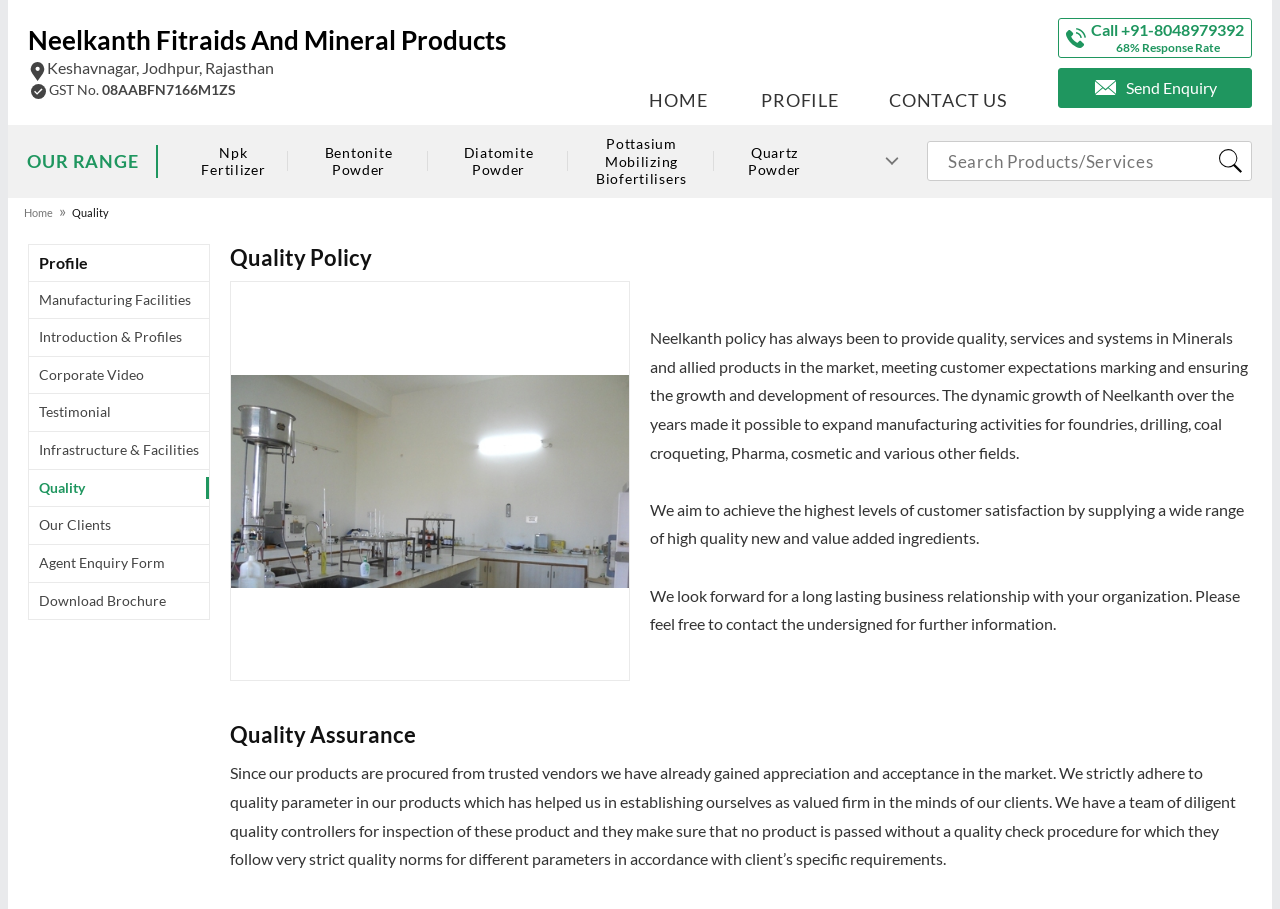What is the response rate of the company?
Please provide a single word or phrase as your answer based on the image.

68% Response Rate